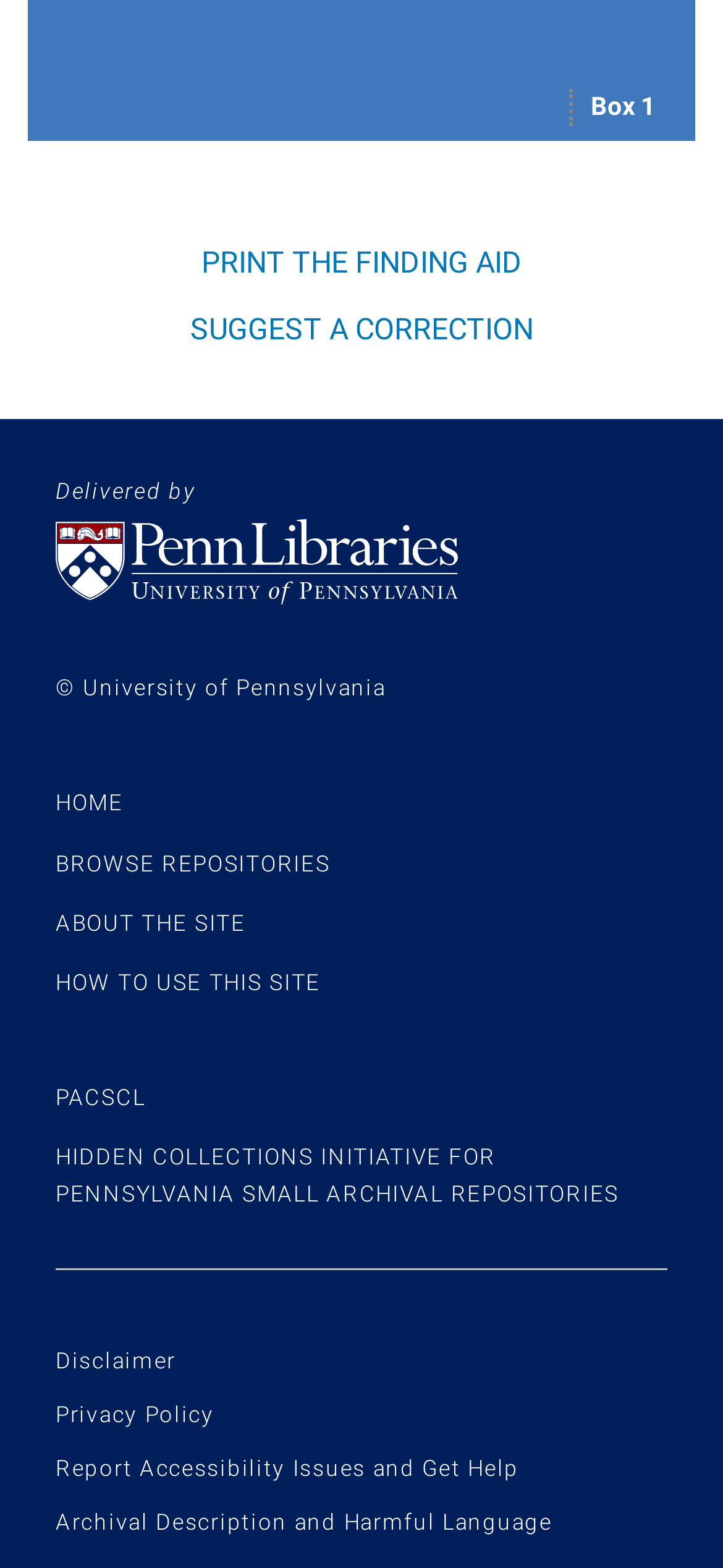What is the purpose of the 'PRINT THE FINDING AID' button?
Examine the image closely and answer the question with as much detail as possible.

I inferred the purpose of the button by its text content 'PRINT THE FINDING AID', which suggests that it is used to print some kind of document or aid.